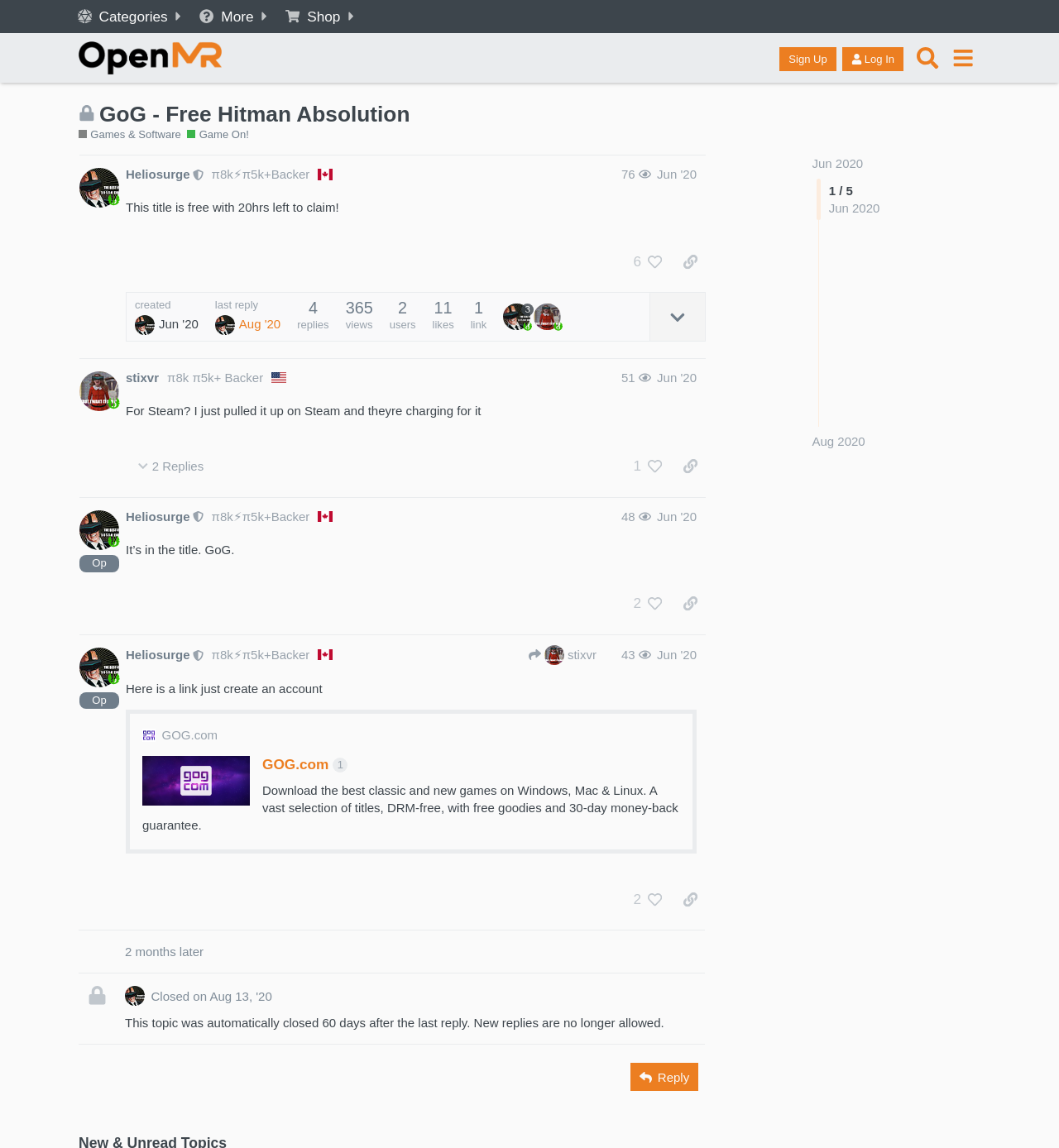Please indicate the bounding box coordinates of the element's region to be clicked to achieve the instruction: "View post details". Provide the coordinates as four float numbers between 0 and 1, i.e., [left, top, right, bottom].

[0.613, 0.255, 0.666, 0.297]